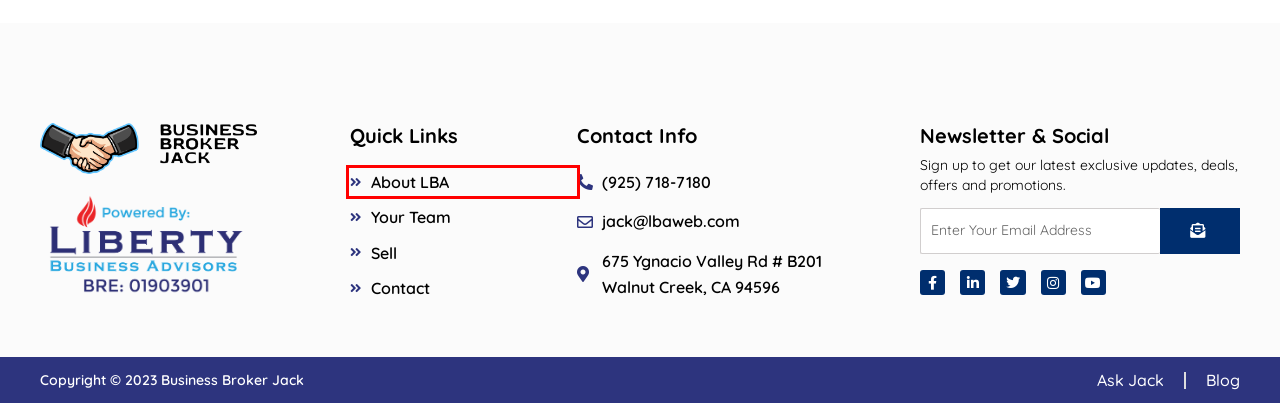You have been given a screenshot of a webpage with a red bounding box around a UI element. Select the most appropriate webpage description for the new webpage that appears after clicking the element within the red bounding box. The choices are:
A. Ask Jack – Business Broker Jack
B. Sell – Business Broker Jack
C. About LBA – Business Broker Jack
D. Why Buyers Should Use Business Brokers? – Business Broker Jack
E. Your Team – Business Broker Jack
F. March 27, 2023 – Business Broker Jack
G. admin – Business Broker Jack
H. Blog – Business Broker Jack

C